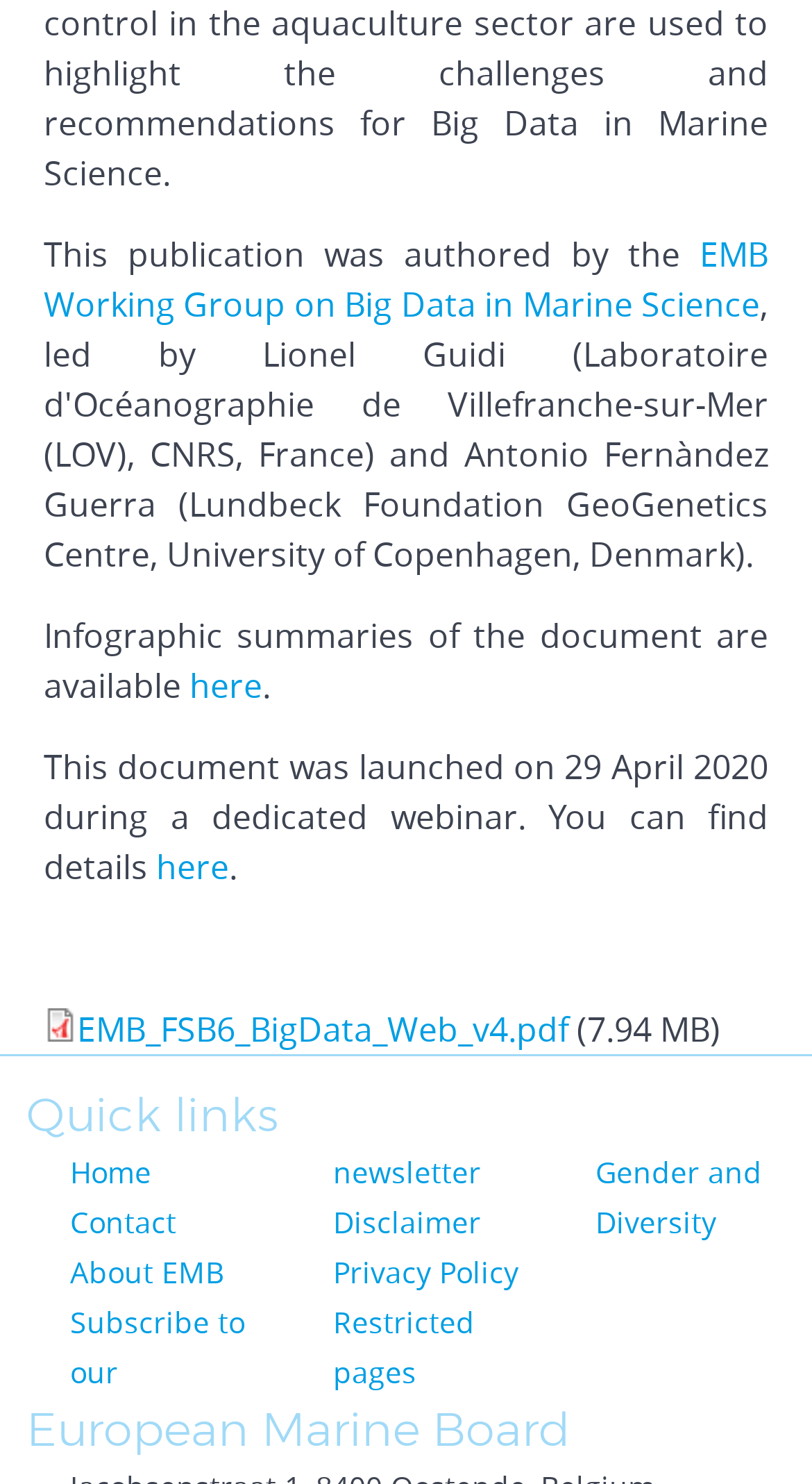Find and indicate the bounding box coordinates of the region you should select to follow the given instruction: "view double V-belt".

None